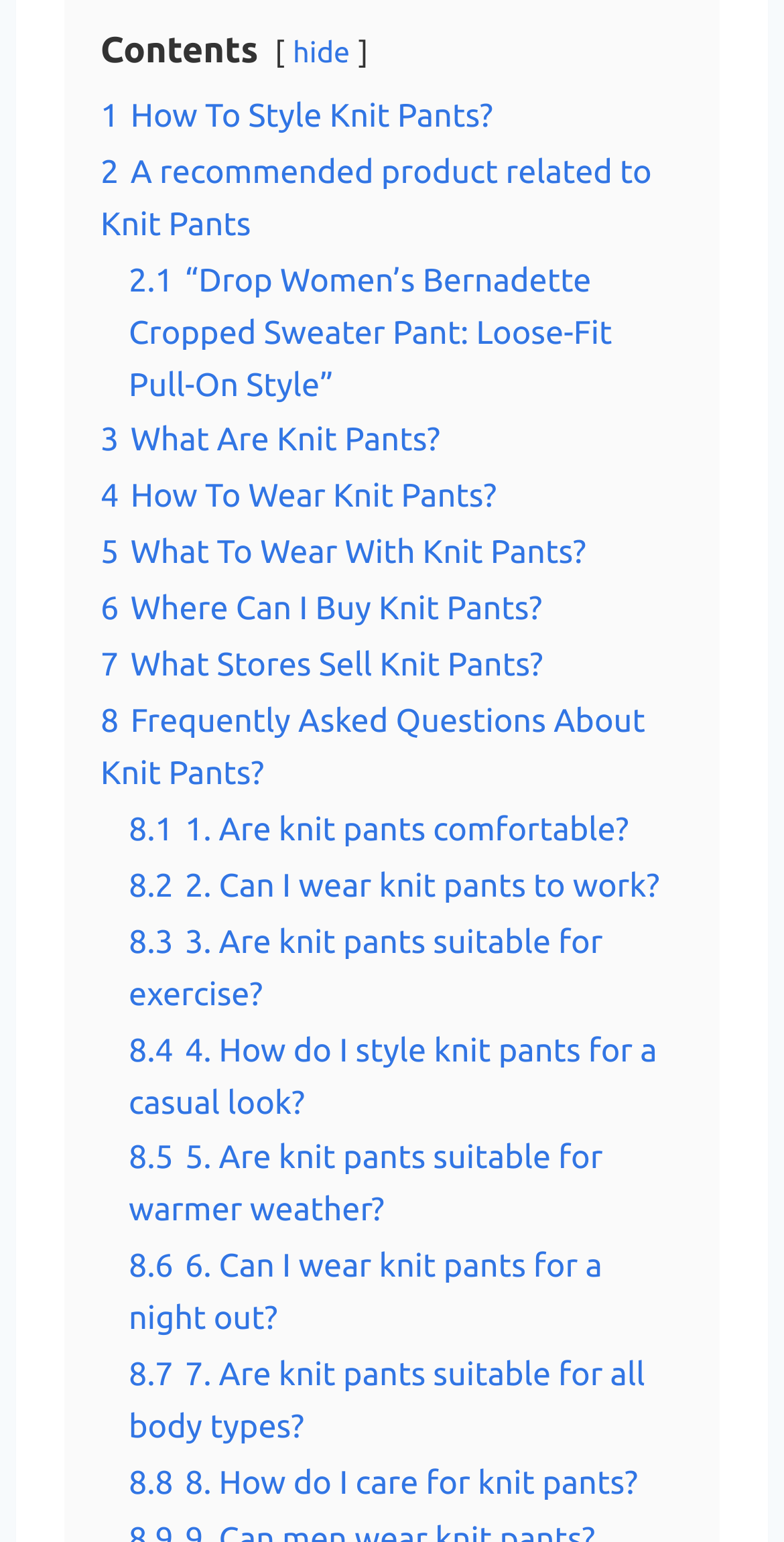What is the first topic discussed on this webpage?
Please answer using one word or phrase, based on the screenshot.

How To Style Knit Pants